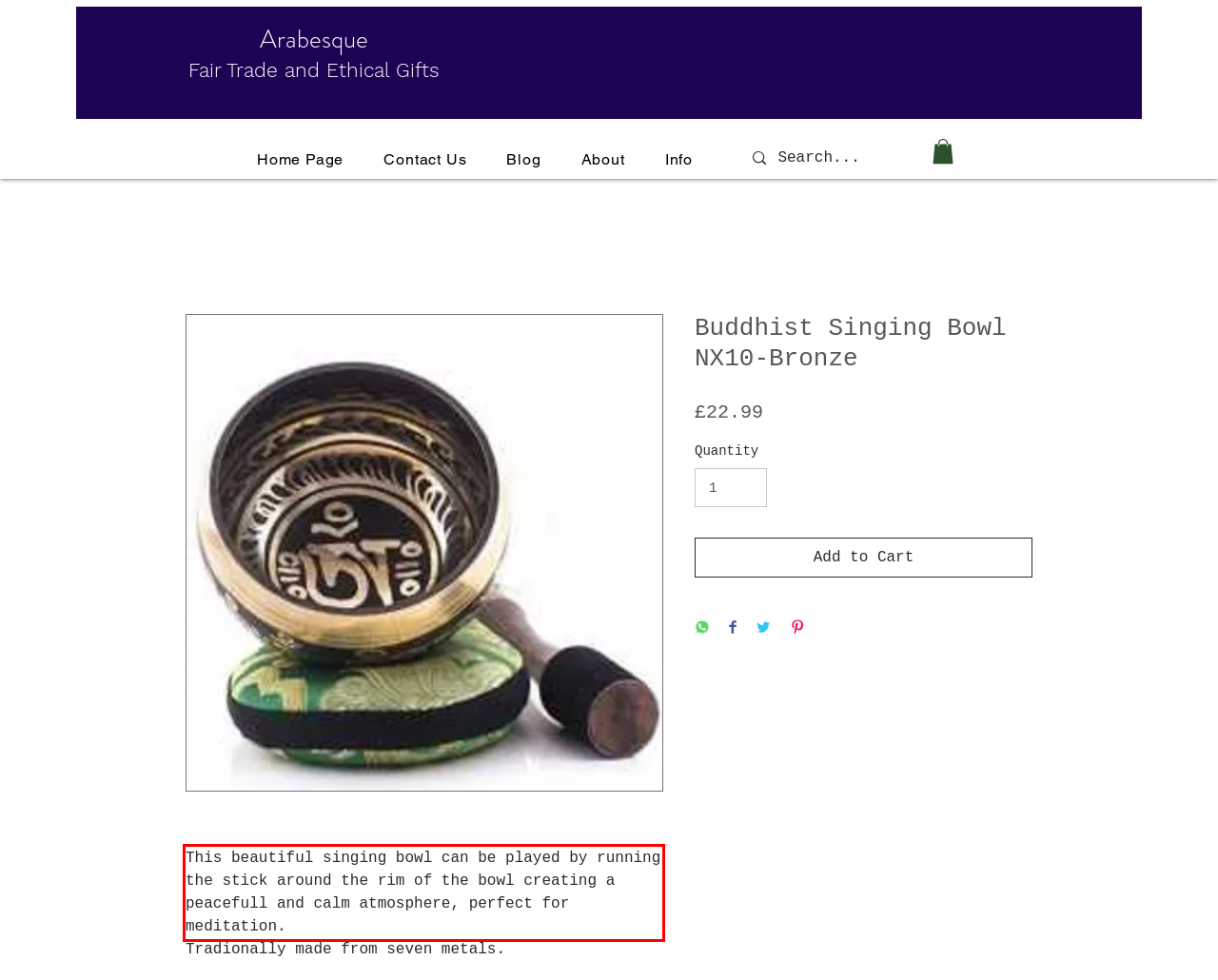You have a screenshot of a webpage with a red bounding box. Use OCR to generate the text contained within this red rectangle.

This beautiful singing bowl can be played by running the stick around the rim of the bowl creating a peacefull and calm atmosphere, perfect for meditation.